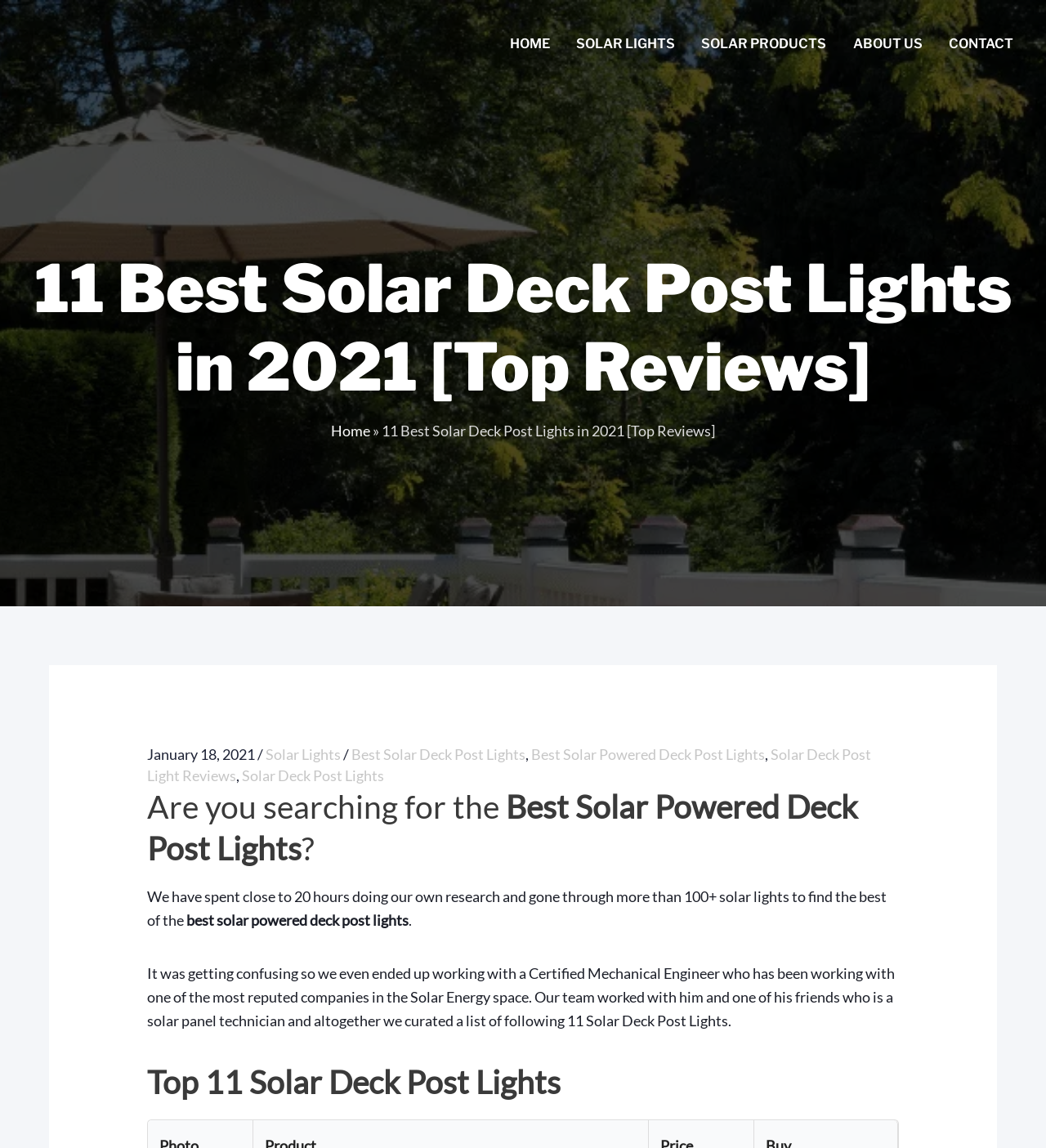Highlight the bounding box coordinates of the element that should be clicked to carry out the following instruction: "Read the article about Best Solar Deck Post Lights". The coordinates must be given as four float numbers ranging from 0 to 1, i.e., [left, top, right, bottom].

[0.336, 0.649, 0.502, 0.665]